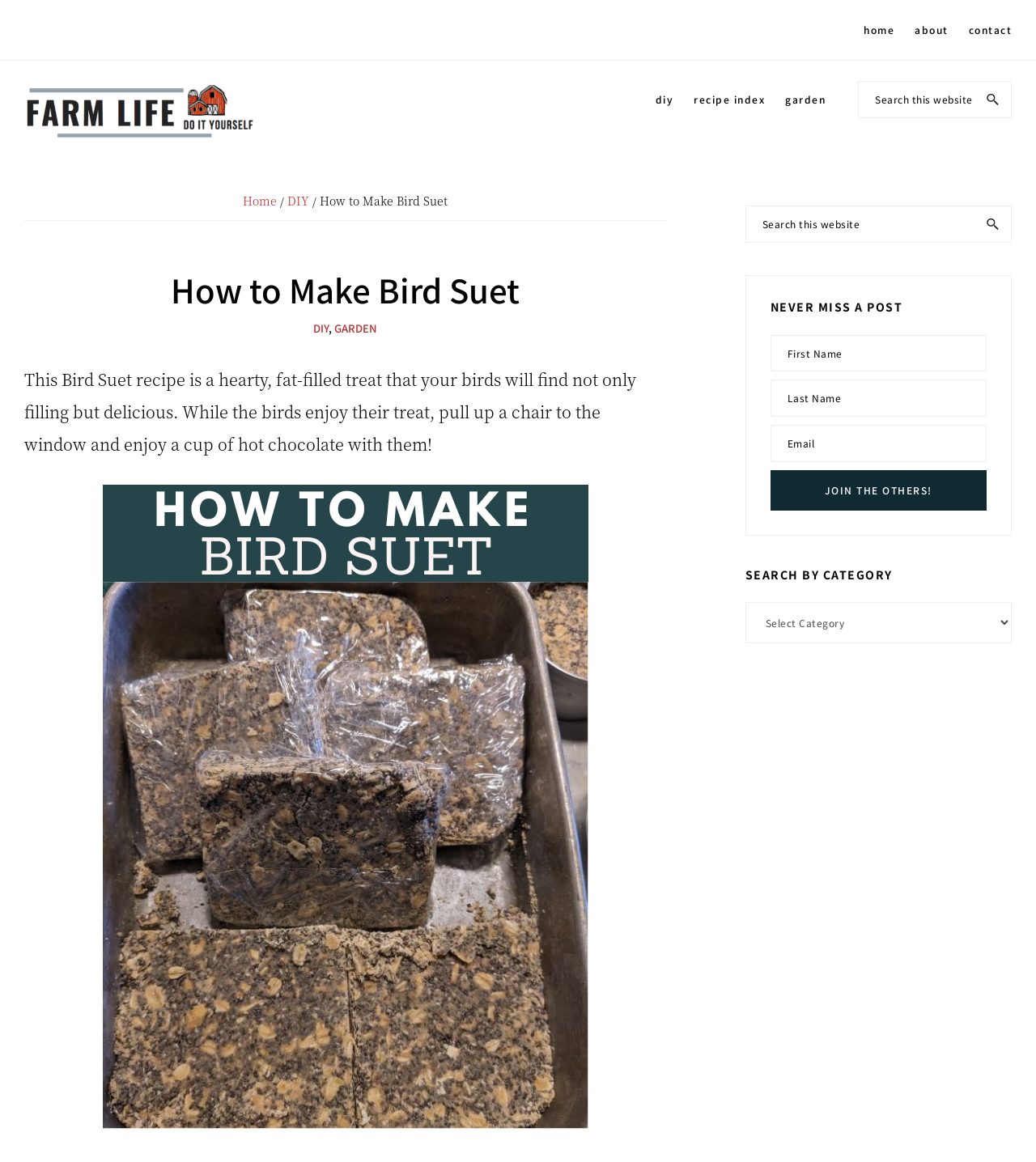Specify the bounding box coordinates of the area that needs to be clicked to achieve the following instruction: "Go to Home page".

[0.234, 0.166, 0.267, 0.18]